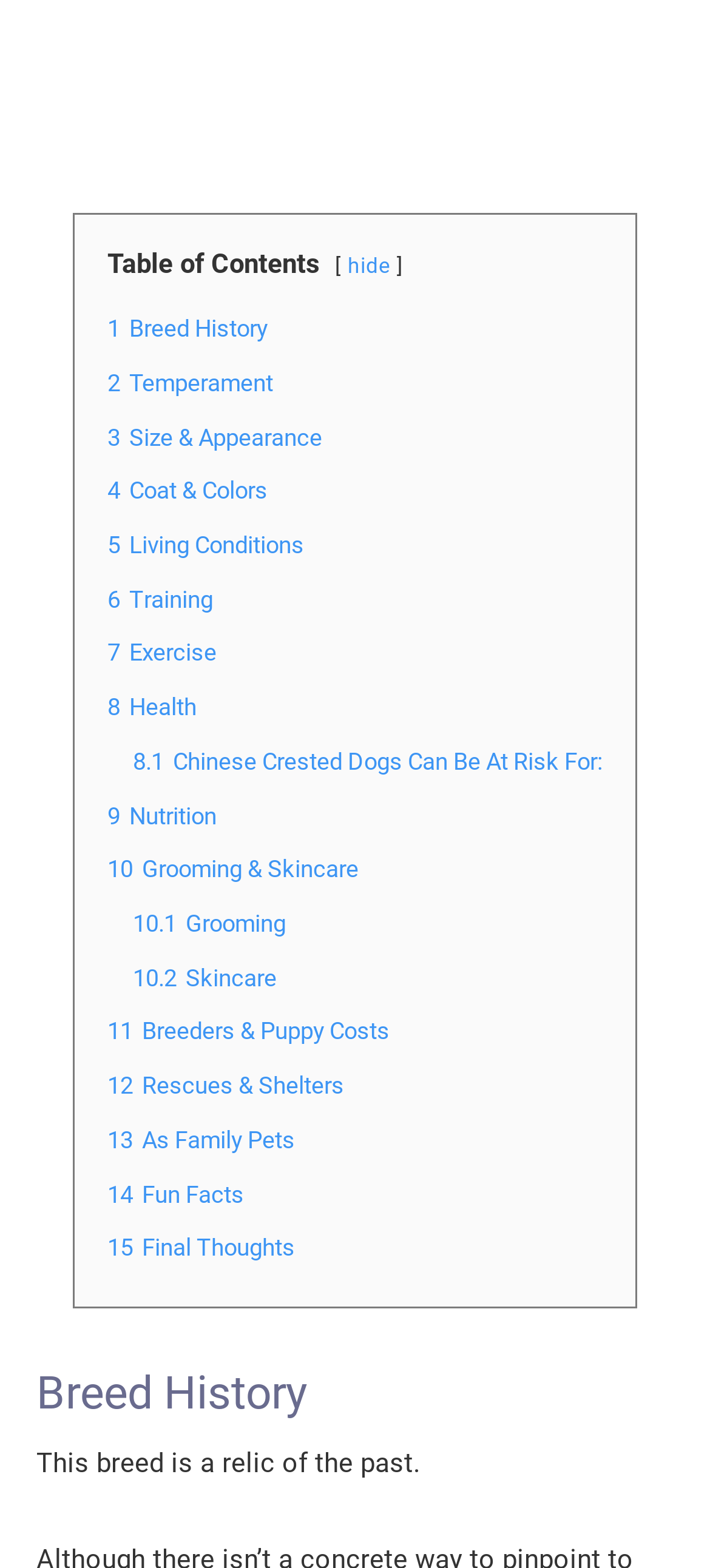Please specify the bounding box coordinates of the clickable section necessary to execute the following command: "click on '1 Temperament'".

[0.151, 0.235, 0.385, 0.253]